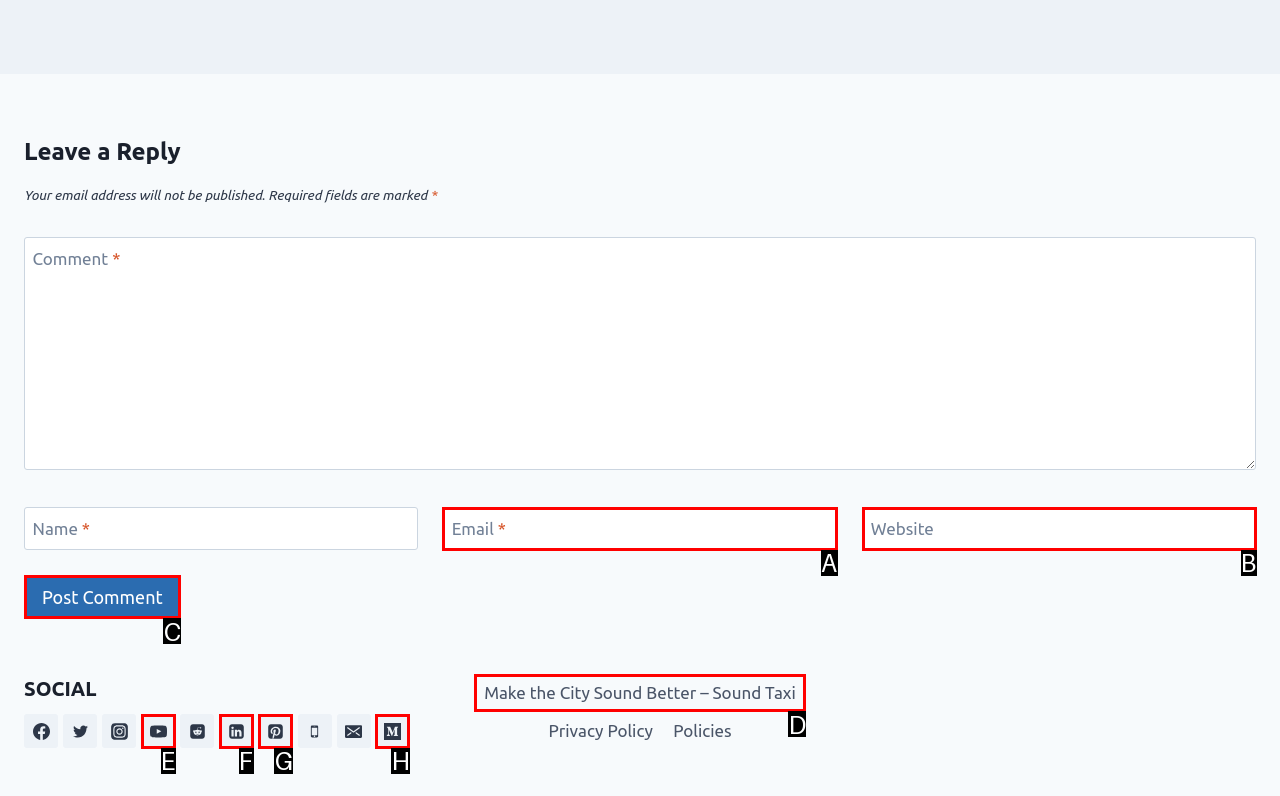Specify which element within the red bounding boxes should be clicked for this task: Check Email notes Respond with the letter of the correct option.

A